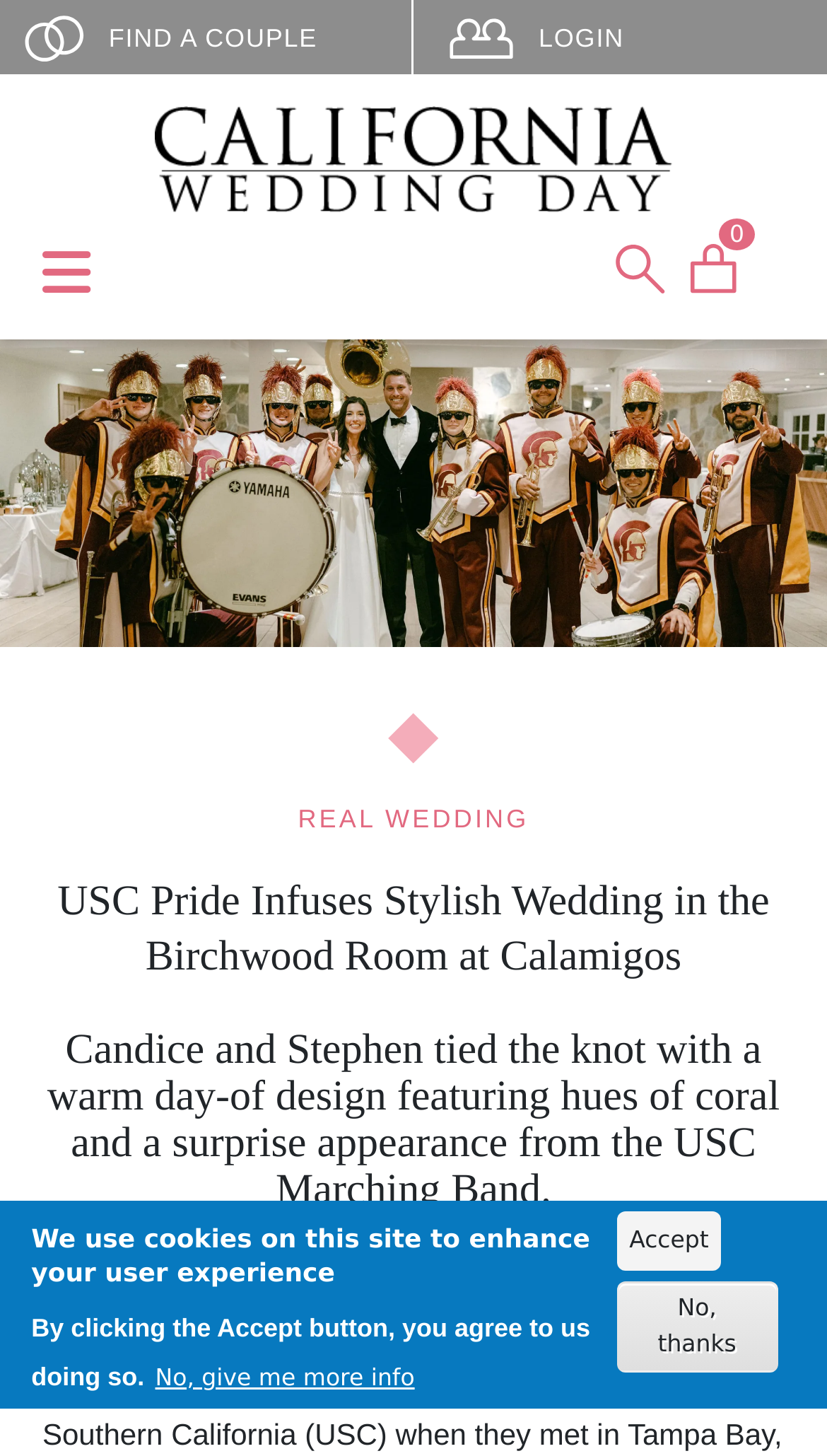Determine the coordinates of the bounding box that should be clicked to complete the instruction: "Click the Home link". The coordinates should be represented by four float numbers between 0 and 1: [left, top, right, bottom].

[0.188, 0.073, 0.812, 0.146]